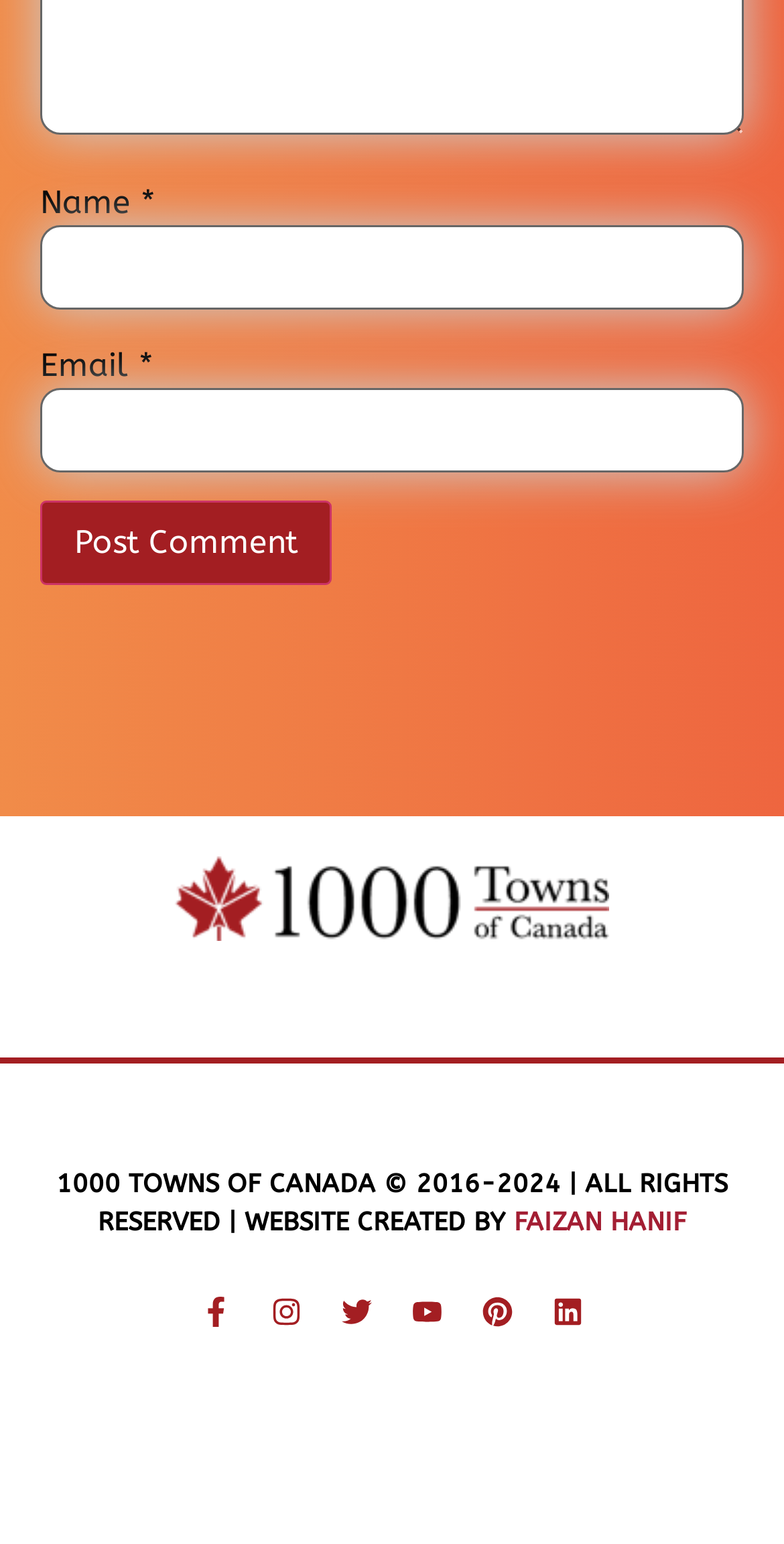Use the information in the screenshot to answer the question comprehensively: Who created the website?

The website was created by Faizan Hanif, as indicated by the link element with text 'FAIZAN HANIF' and bounding box coordinates [0.645, 0.782, 0.876, 0.801].